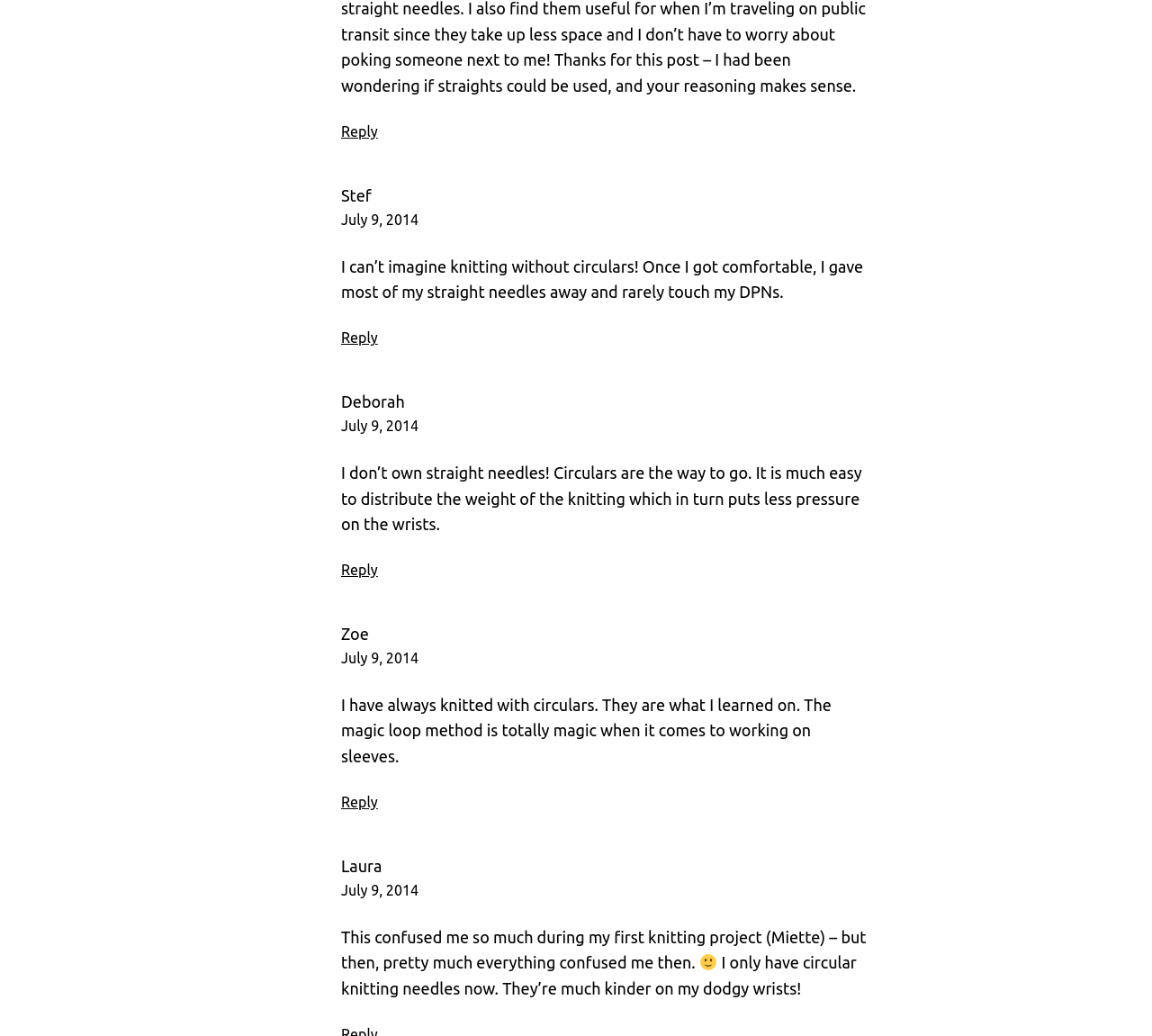Find the bounding box coordinates for the HTML element specified by: "Zoe".

[0.296, 0.603, 0.32, 0.621]